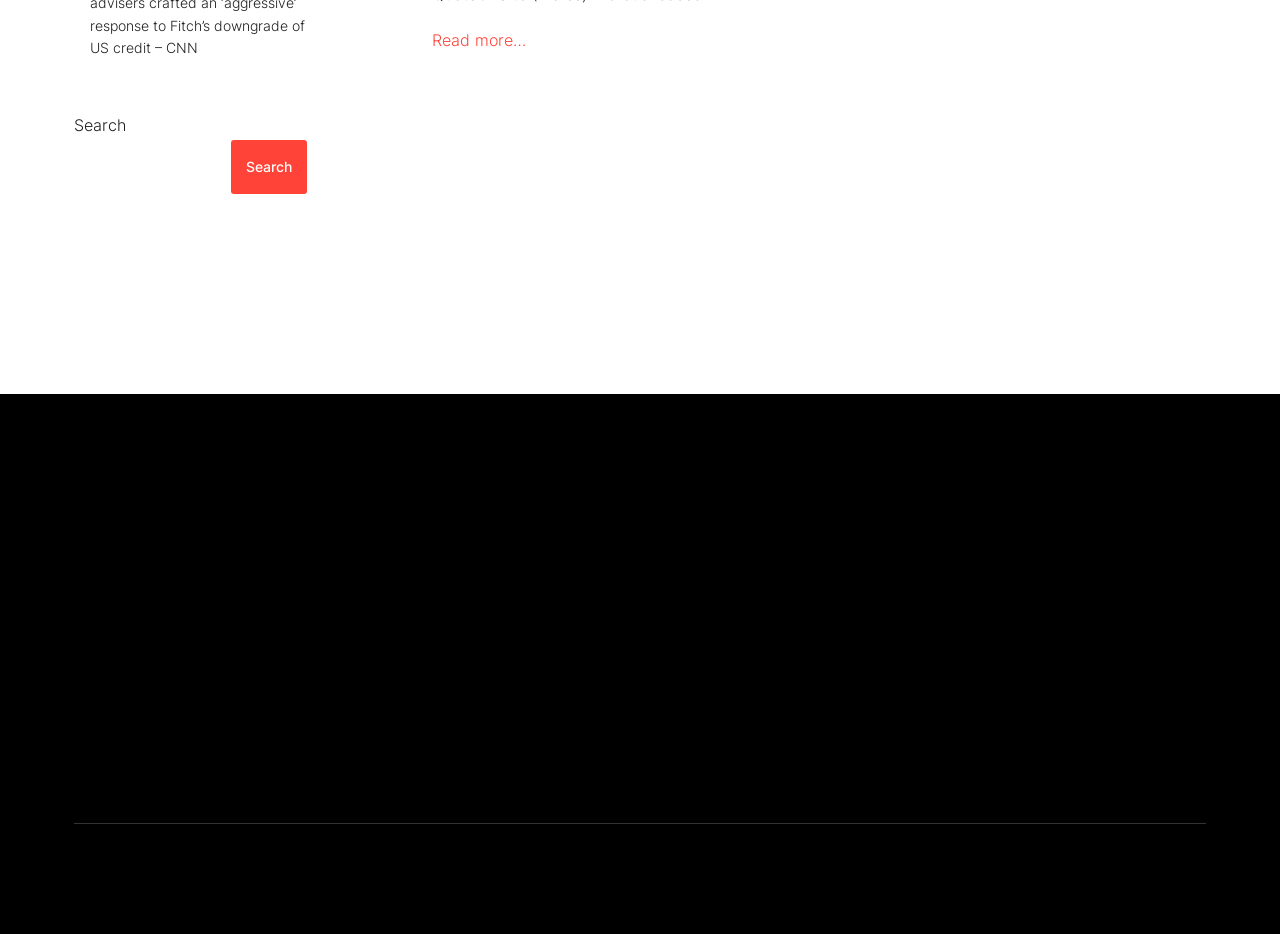Locate the bounding box coordinates of the element to click to perform the following action: 'Search for something'. The coordinates should be given as four float values between 0 and 1, in the form of [left, top, right, bottom].

[0.058, 0.149, 0.173, 0.207]